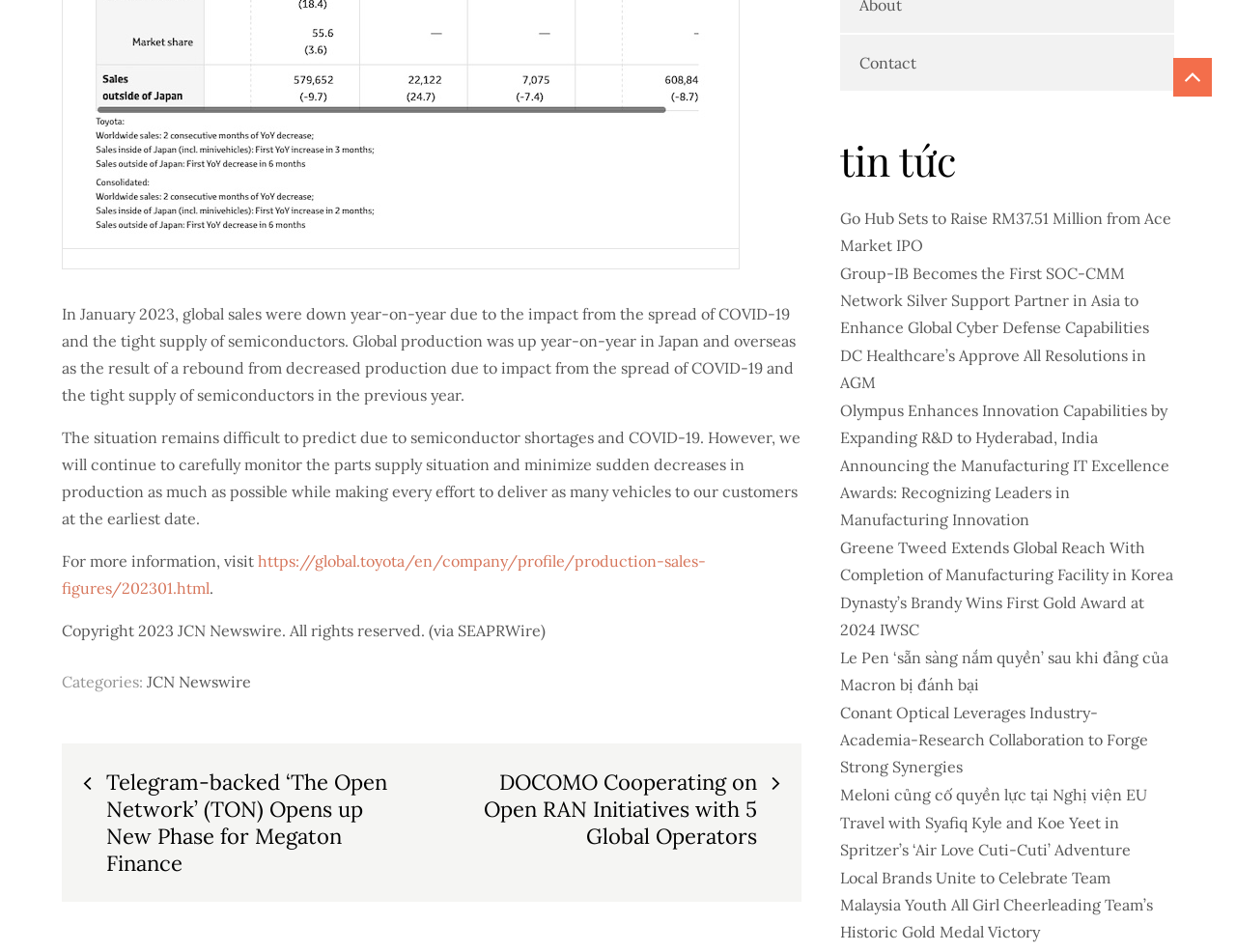Can you identify the bounding box coordinates of the clickable region needed to carry out this instruction: 'read news about Greene Tweed'? The coordinates should be four float numbers within the range of 0 to 1, stated as [left, top, right, bottom].

[0.68, 0.565, 0.95, 0.614]